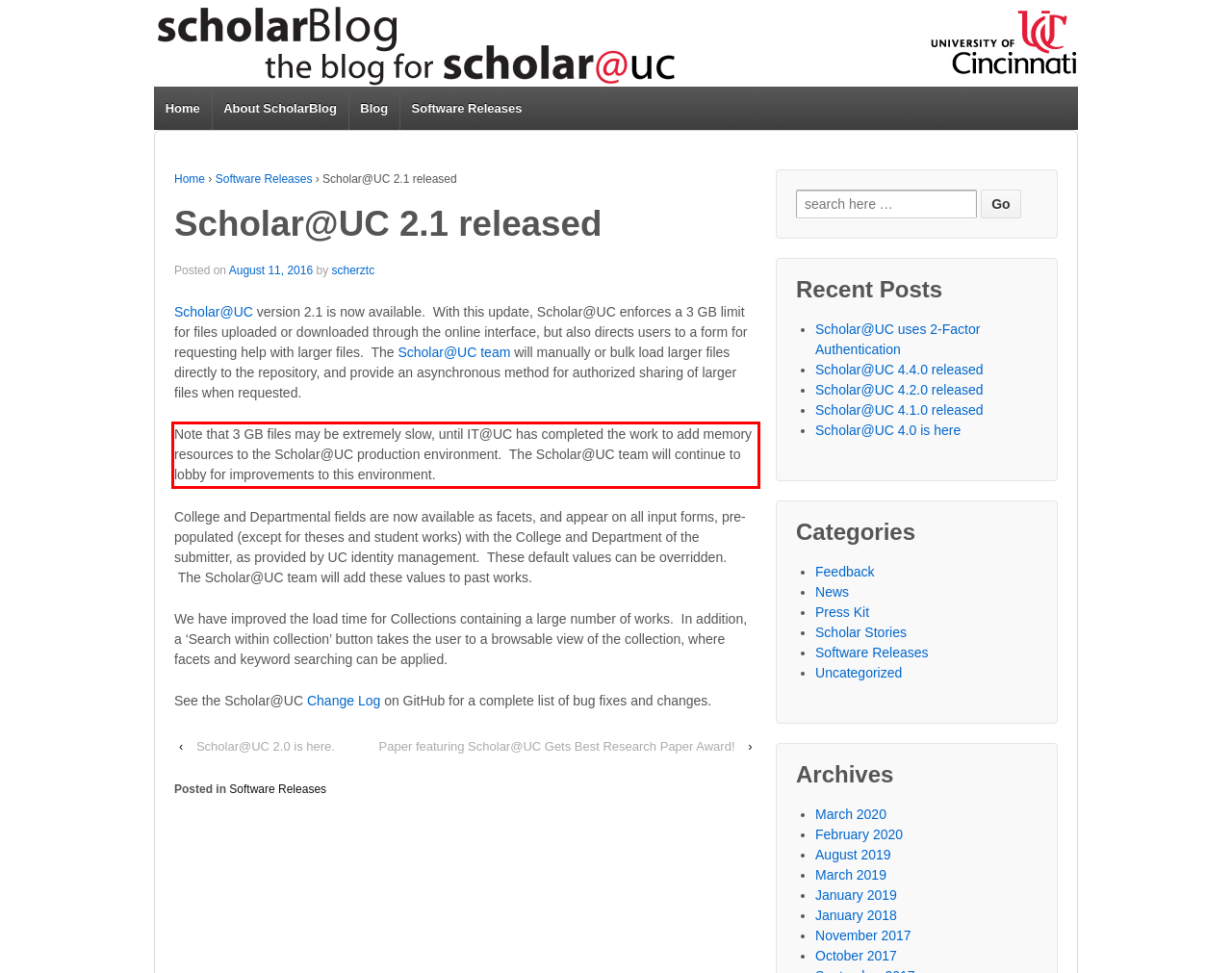Look at the webpage screenshot and recognize the text inside the red bounding box.

Note that 3 GB files may be extremely slow, until IT@UC has completed the work to add memory resources to the Scholar@UC production environment. The Scholar@UC team will continue to lobby for improvements to this environment.